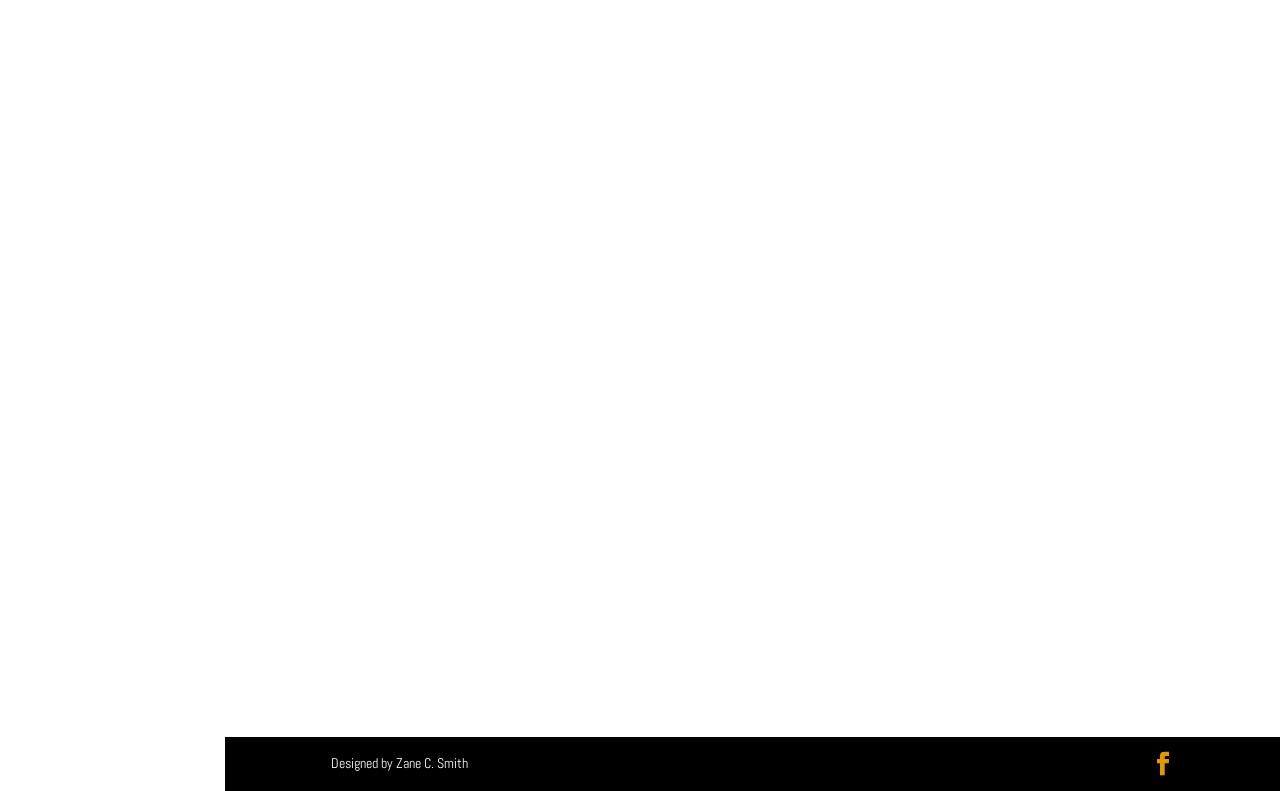Who designed this webpage?
Please provide a single word or phrase as the answer based on the screenshot.

Zane C. Smith